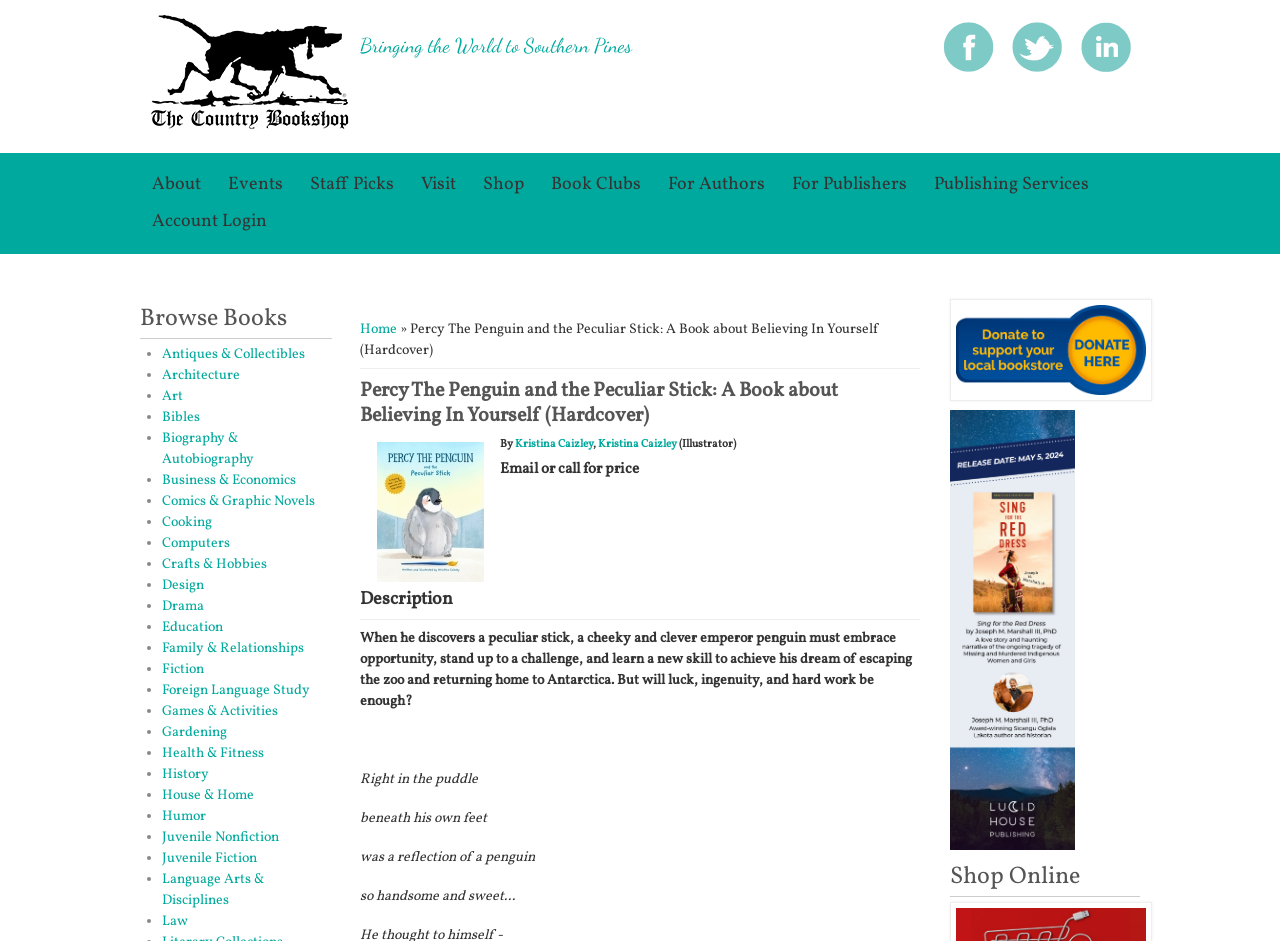Identify the bounding box coordinates for the UI element described as: "Comics & Graphic Novels". The coordinates should be provided as four floats between 0 and 1: [left, top, right, bottom].

[0.126, 0.523, 0.246, 0.543]